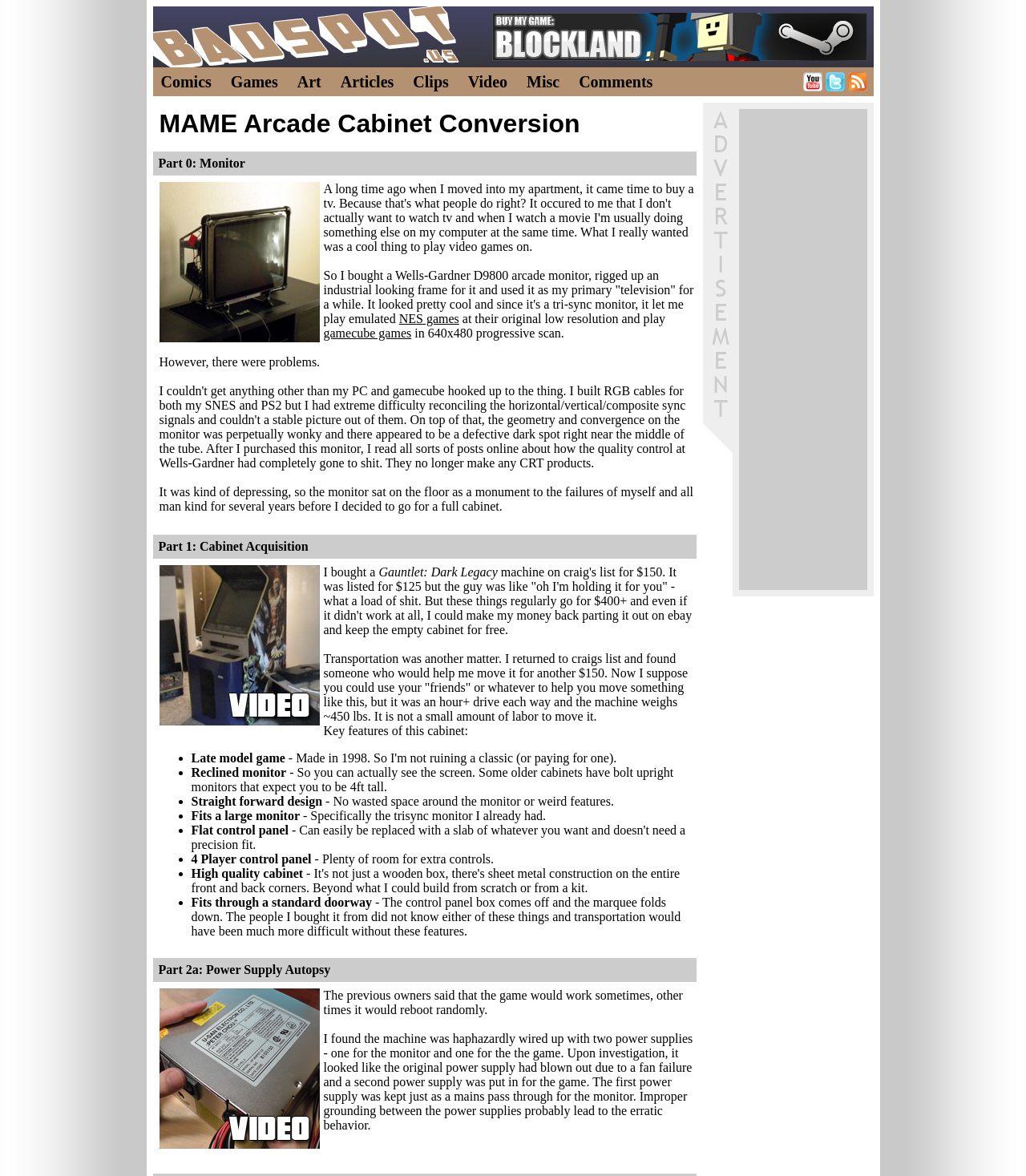Determine the bounding box coordinates for the clickable element to execute this instruction: "Click on the 'Games' link". Provide the coordinates as four float numbers between 0 and 1, i.e., [left, top, right, bottom].

[0.225, 0.062, 0.271, 0.077]